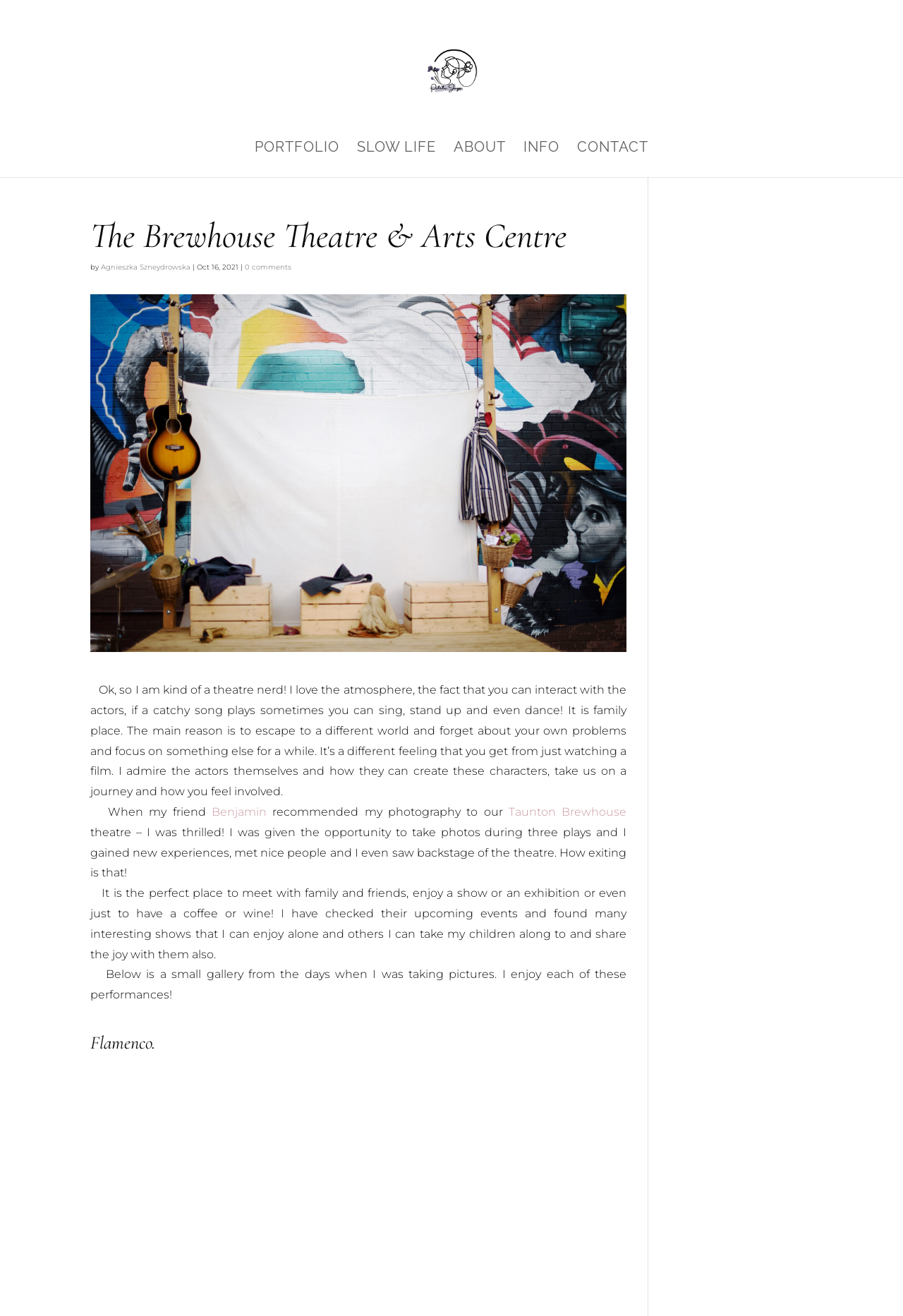What is the photographer's name?
Answer with a single word or phrase by referring to the visual content.

Agnieszka Szneydrowska